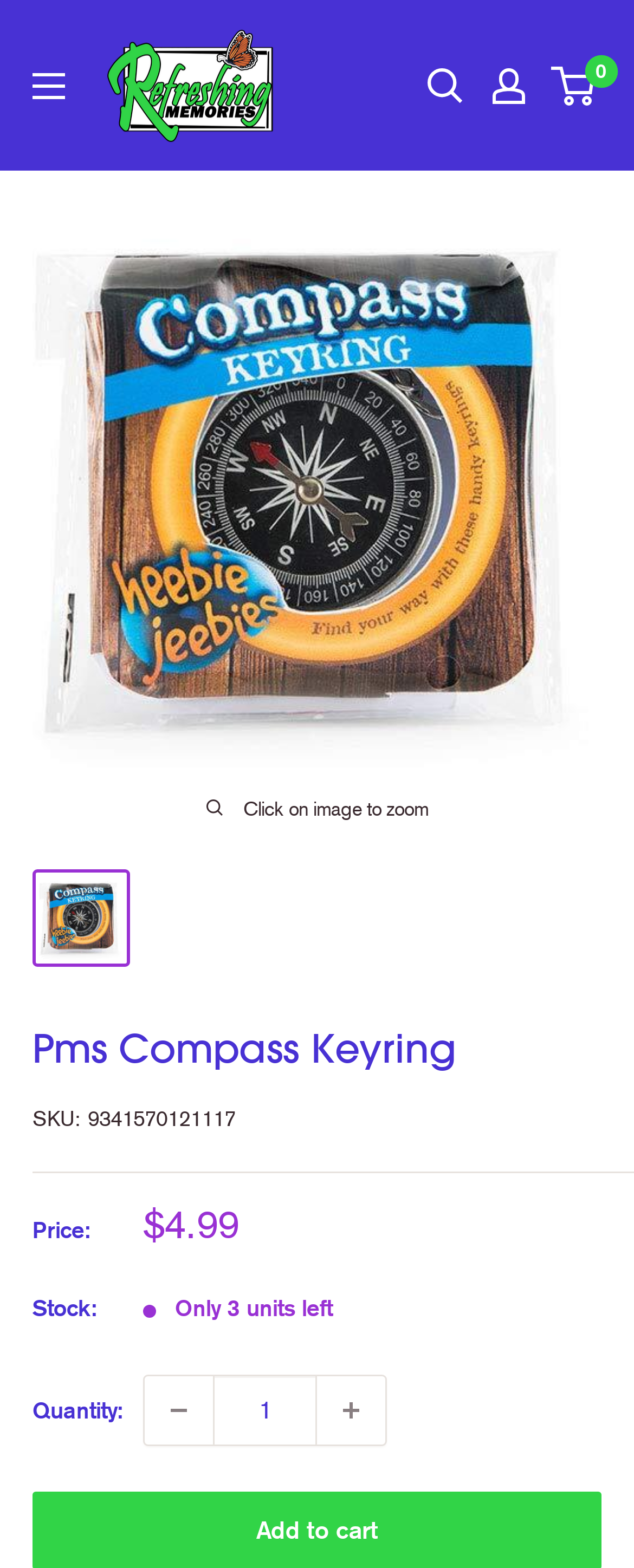How many units of the Pms Compass Keyring are left in stock?
Look at the screenshot and respond with a single word or phrase.

3